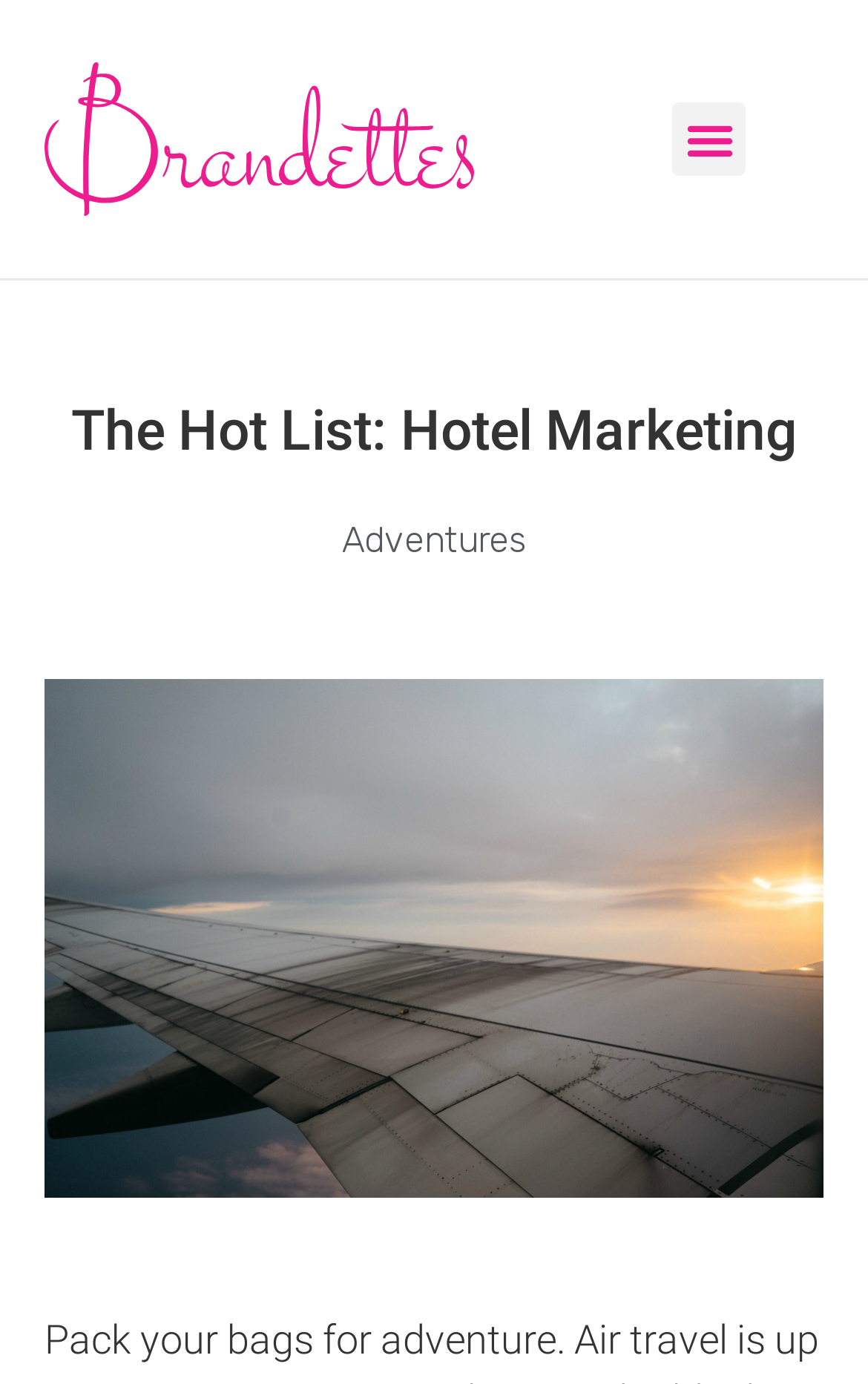Determine the bounding box coordinates for the HTML element described here: "alt="marketing agency"".

[0.05, 0.044, 0.545, 0.157]